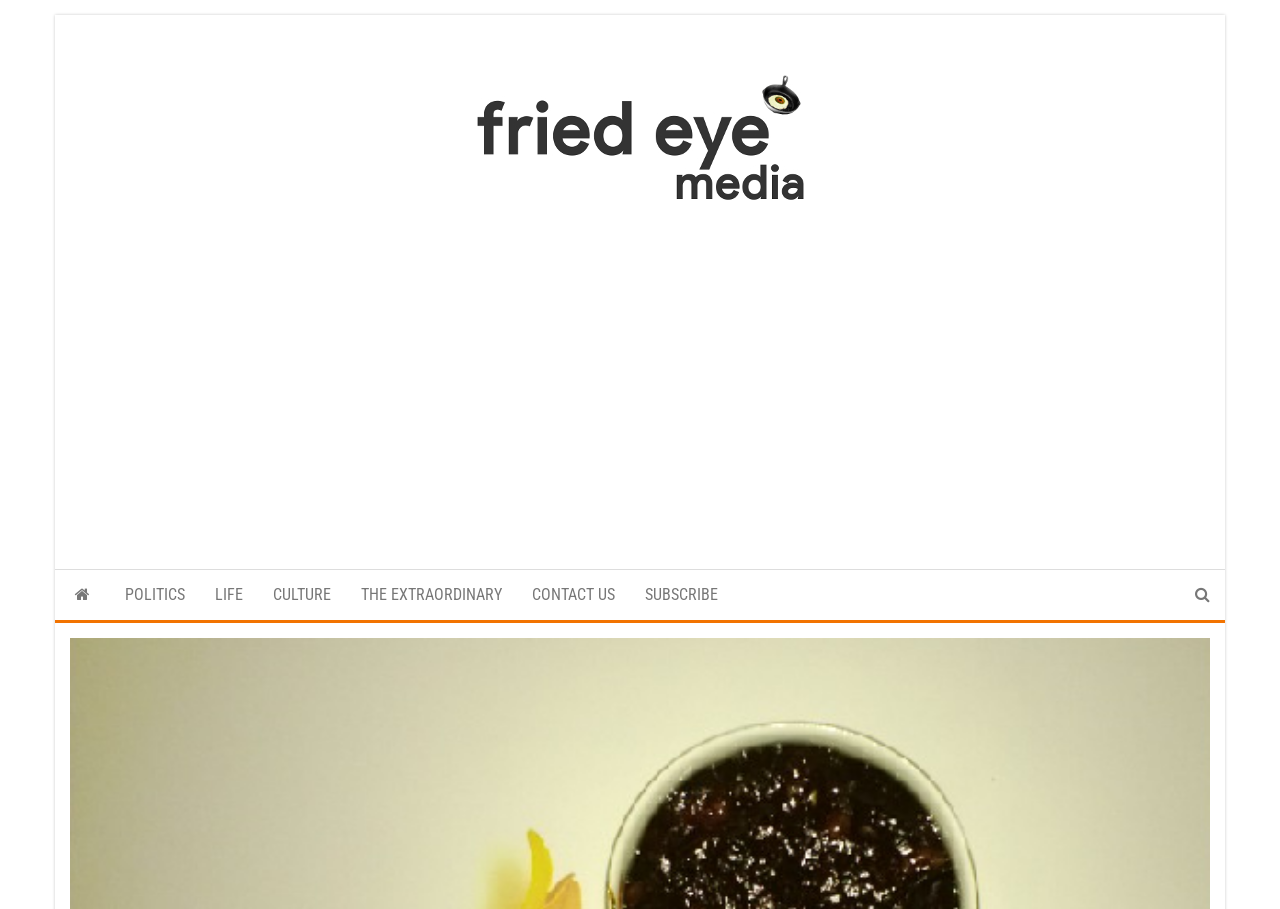Write a detailed summary of the webpage.

The webpage appears to be a blog or article page, with a focus on a recipe for "Yum Tamarind Paste". At the top left, there is a link to "Skip to the content", followed by a link with no text. Below these links, there is a large advertisement iframe that takes up most of the width of the page.

On the right side of the page, there are several links to different categories, including "POLITICS", "LIFE", "CULTURE", "THE EXTRAORDINARY", "CONTACT US", and "SUBSCRIBE". These links are arranged vertically, with a small icon preceding each link.

Above the category links, there is a static text element with the phrase "For the refined taste". This text is centered on the page.

At the top right, there are two small icons, one with a search symbol and another with no text.

The main content of the page appears to be a recipe, with a list of ingredients including shelled, ripe tamarind, sugar, and jaggery. The recipe is likely described in more detail below the ingredients list, but this information is not provided in the accessibility tree.